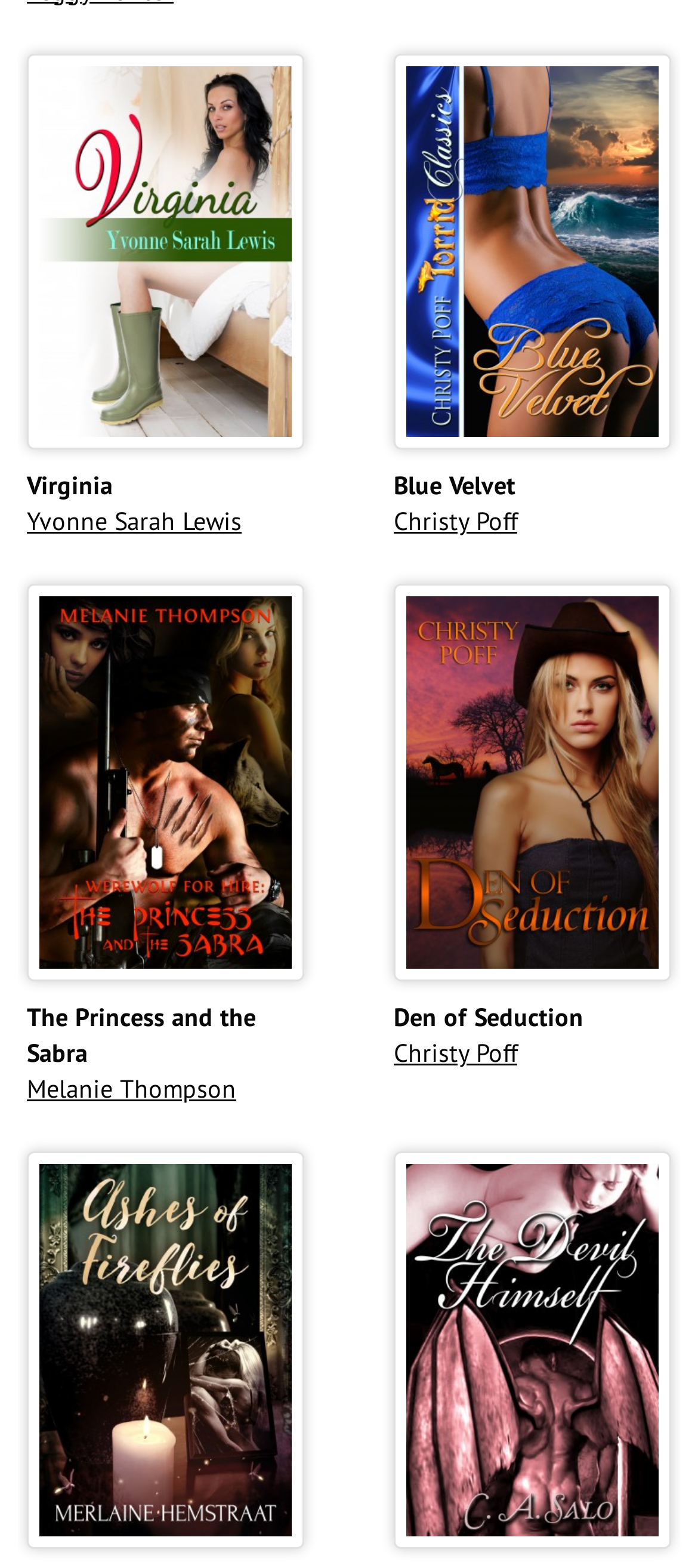Who is the author of 'The Princess and the Sabra'?
Please craft a detailed and exhaustive response to the question.

The author of 'The Princess and the Sabra' can be found by looking at the link element with the text 'Melanie Thompson' which is located below the StaticText element with the text 'The Princess and the Sabra'.